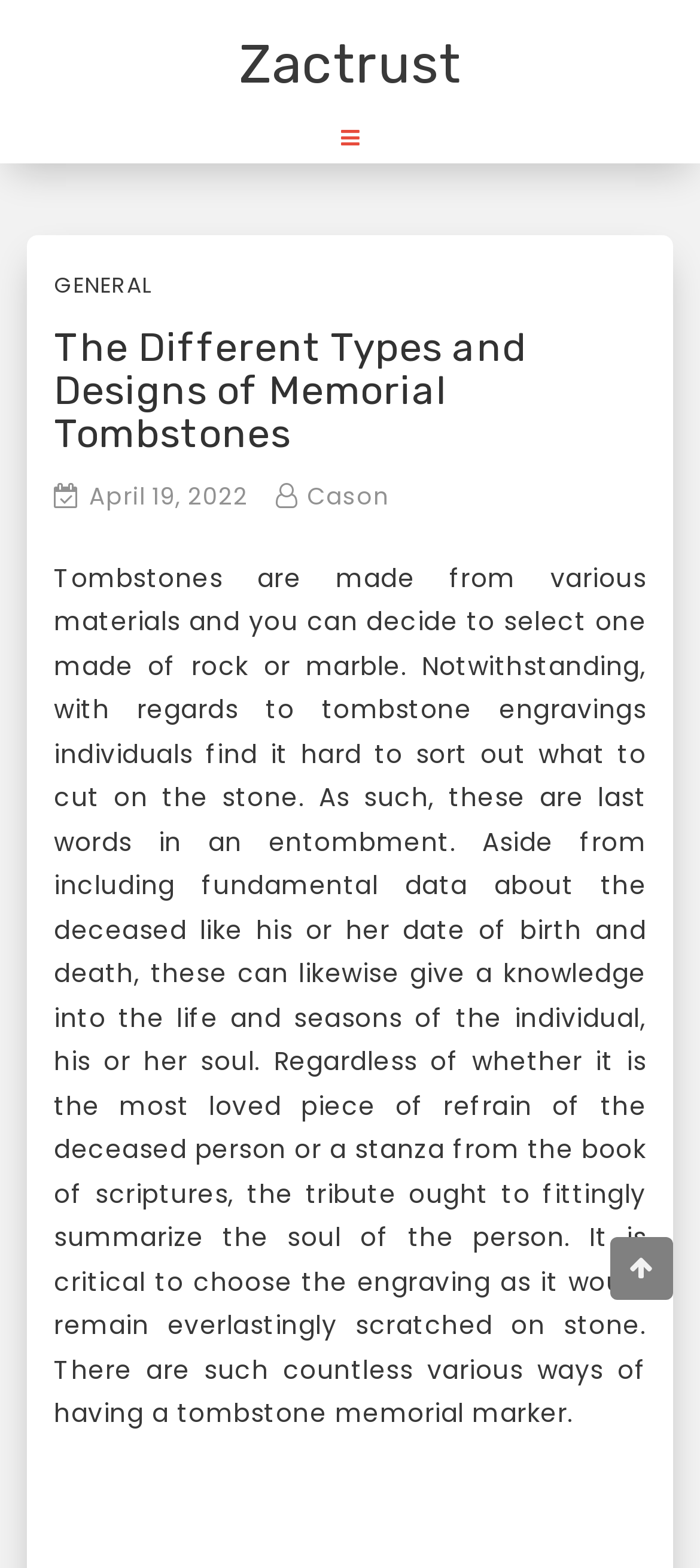Given the element description: "April 19, 2022April 25, 2022", predict the bounding box coordinates of this UI element. The coordinates must be four float numbers between 0 and 1, given as [left, top, right, bottom].

[0.127, 0.306, 0.355, 0.328]